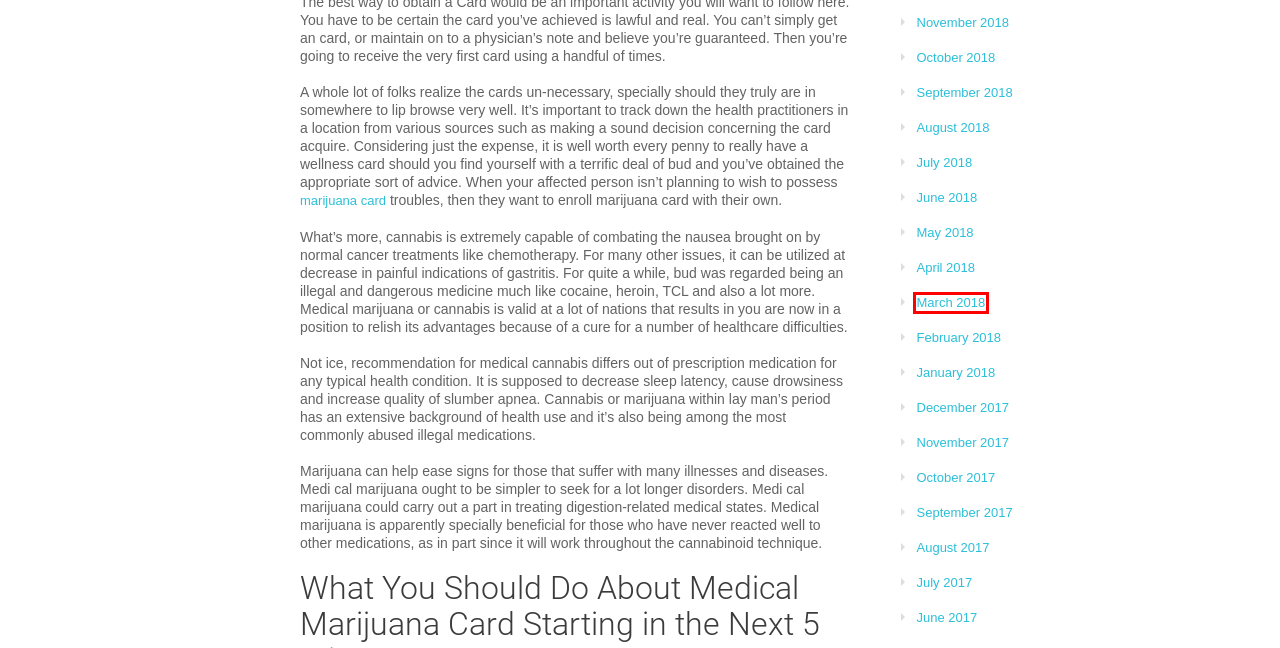Observe the provided screenshot of a webpage that has a red rectangle bounding box. Determine the webpage description that best matches the new webpage after clicking the element inside the red bounding box. Here are the candidates:
A. November | 2018 | Superior Diagnostic Imaging Center
B. June | 2017 | Superior Diagnostic Imaging Center
C. December | 2017 | Superior Diagnostic Imaging Center
D. August | 2017 | Superior Diagnostic Imaging Center
E. January | 2018 | Superior Diagnostic Imaging Center
F. February | 2018 | Superior Diagnostic Imaging Center
G. October | 2017 | Superior Diagnostic Imaging Center
H. March | 2018 | Superior Diagnostic Imaging Center

H